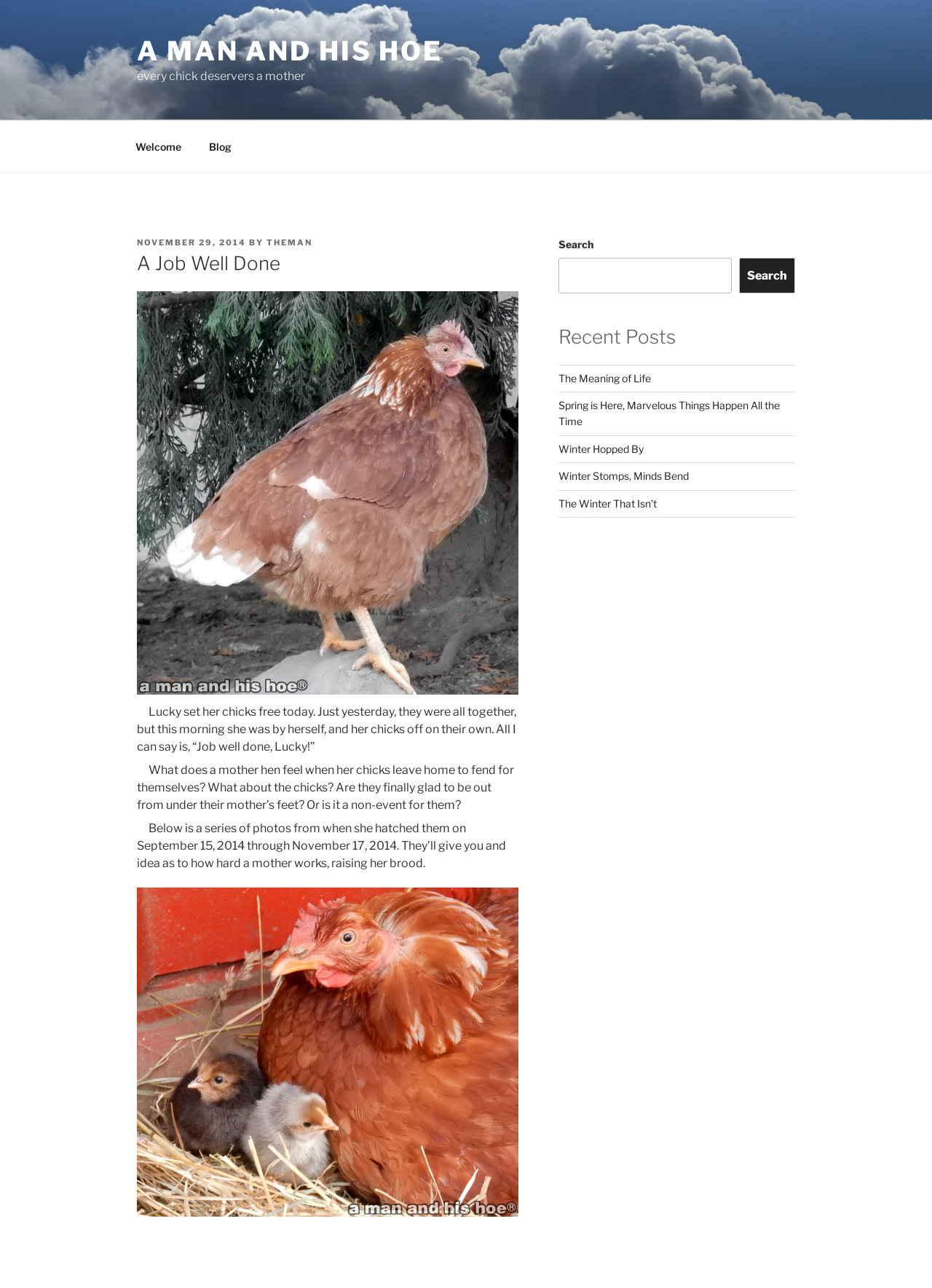Highlight the bounding box coordinates of the region I should click on to meet the following instruction: "click the 'The Meaning of Life' link".

[0.599, 0.289, 0.698, 0.298]